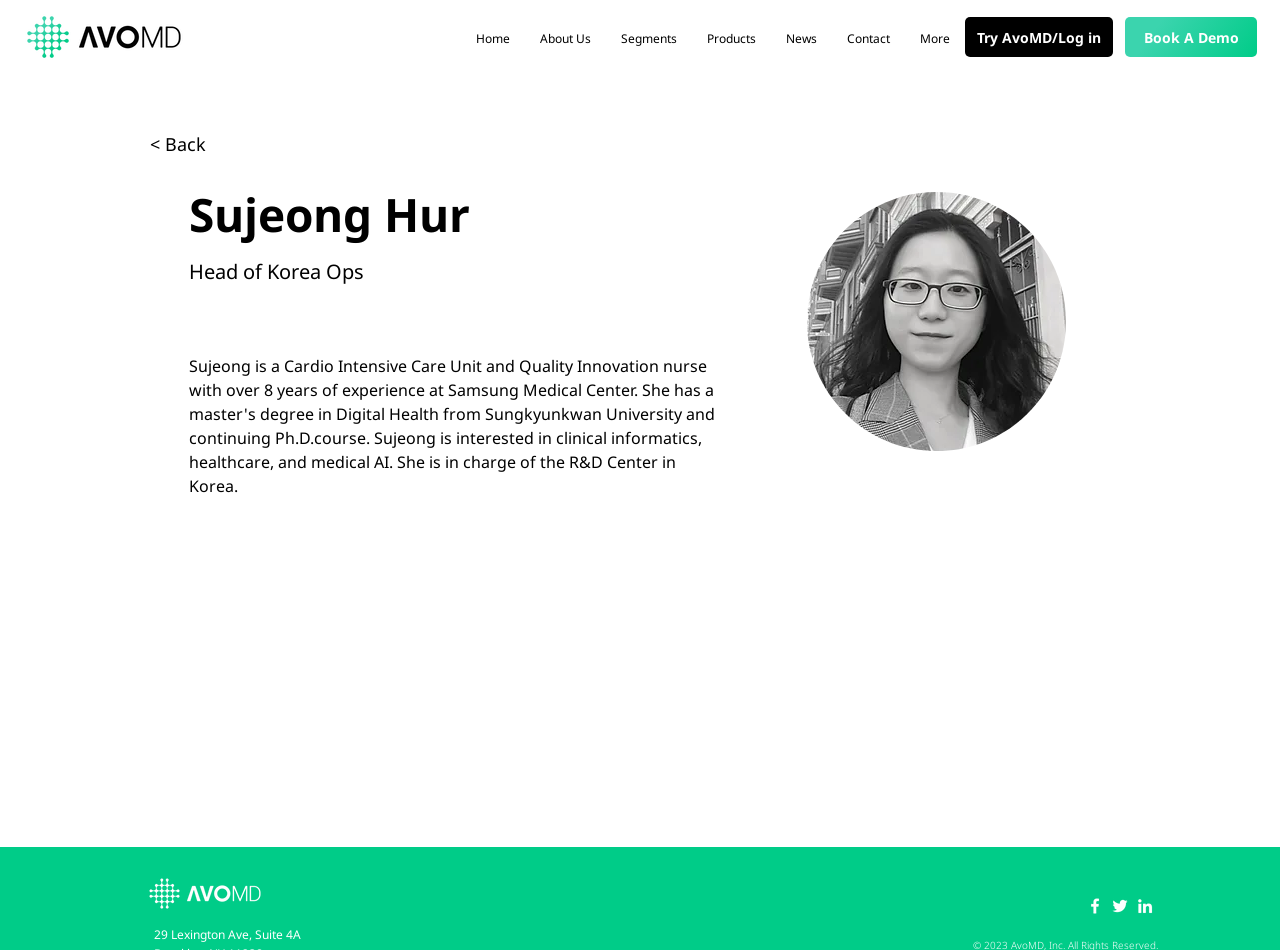What is the name of the person on this webpage?
Using the image, respond with a single word or phrase.

Sujeong Hur